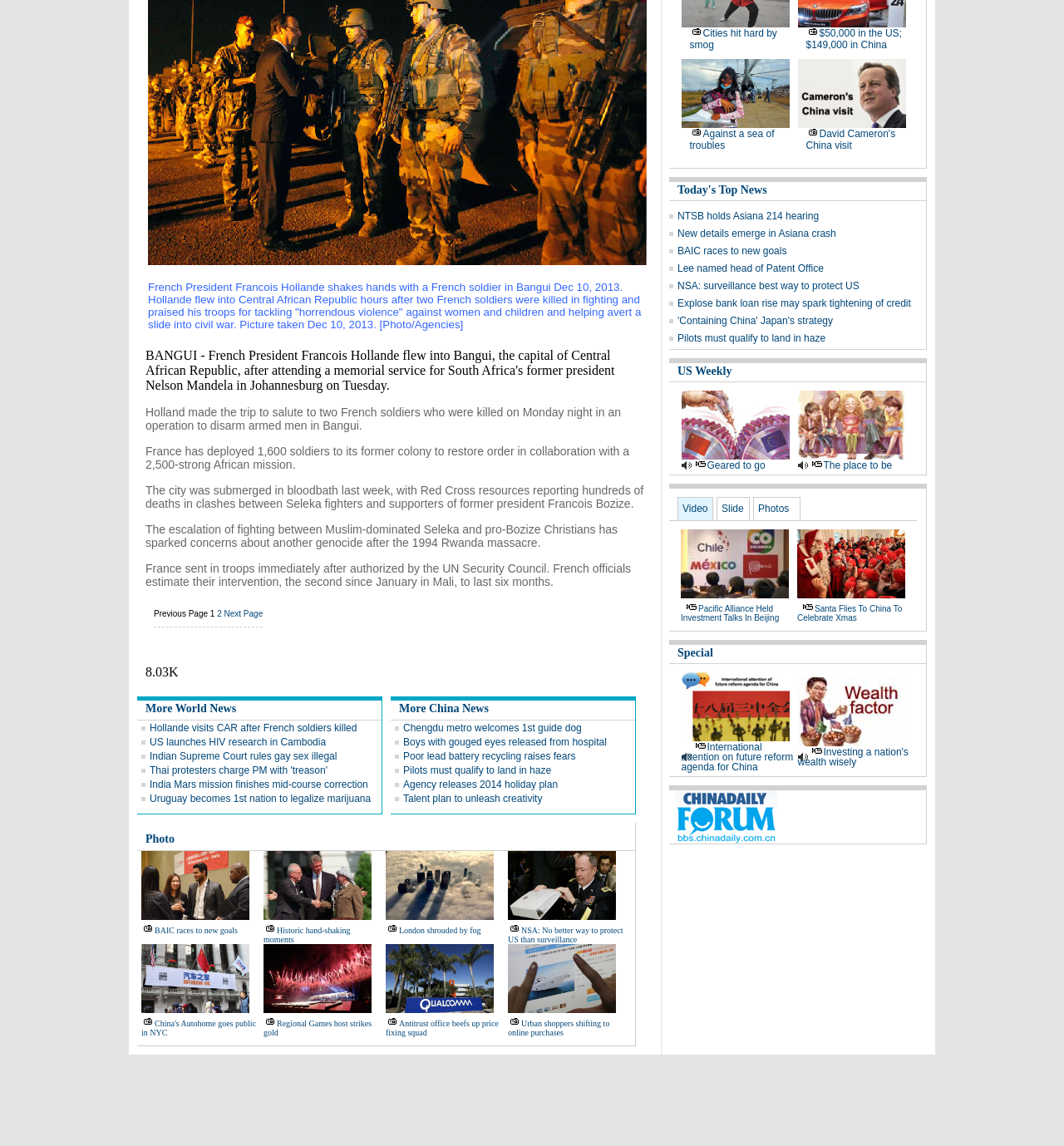How many soldiers did France deploy to its former colony?
Please use the image to provide an in-depth answer to the question.

The number of soldiers France deployed to its former colony is 1,600 because the StaticText 'France has deployed 1,600 soldiers to its former colony to restore order in collaboration with a 2,500-strong African mission.' is located at the page with a bounding box coordinate of [0.137, 0.388, 0.591, 0.411].